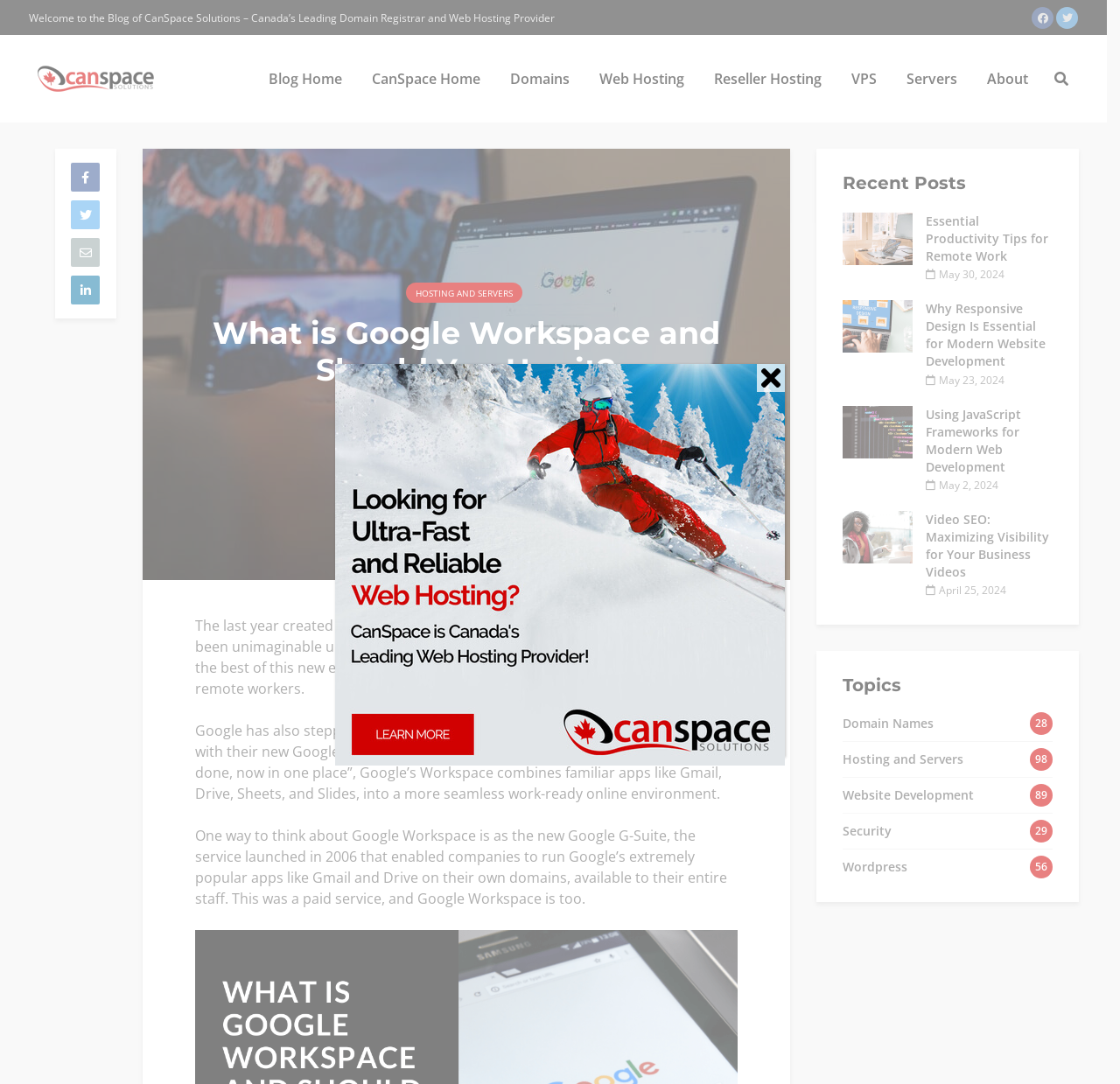Please identify the coordinates of the bounding box that should be clicked to fulfill this instruction: "Close the popup".

[0.676, 0.335, 0.701, 0.361]